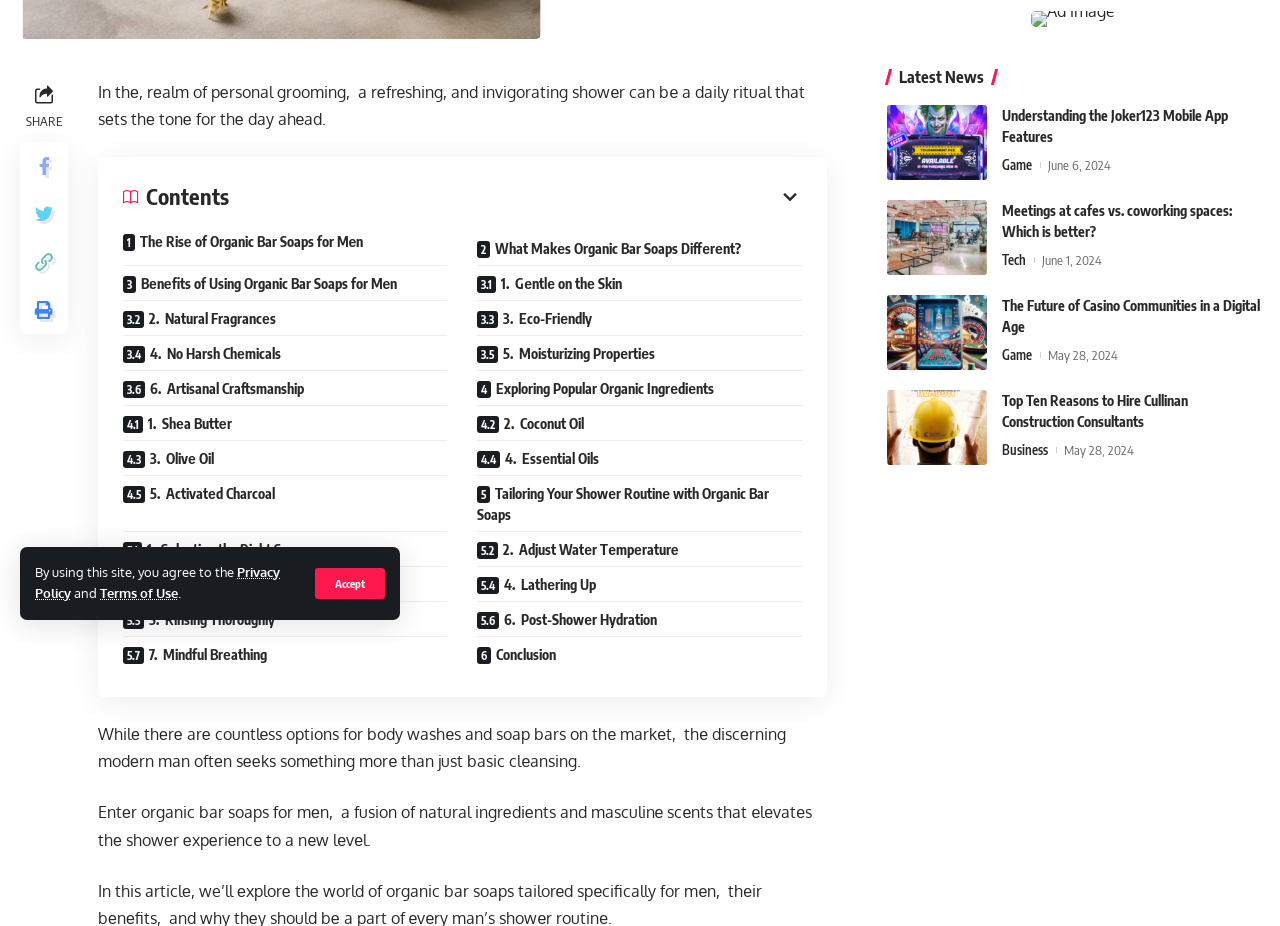Locate the bounding box of the UI element described in the following text: "2. Adjust Watеr Tеmpеraturе".

[0.361, 0.574, 0.638, 0.612]